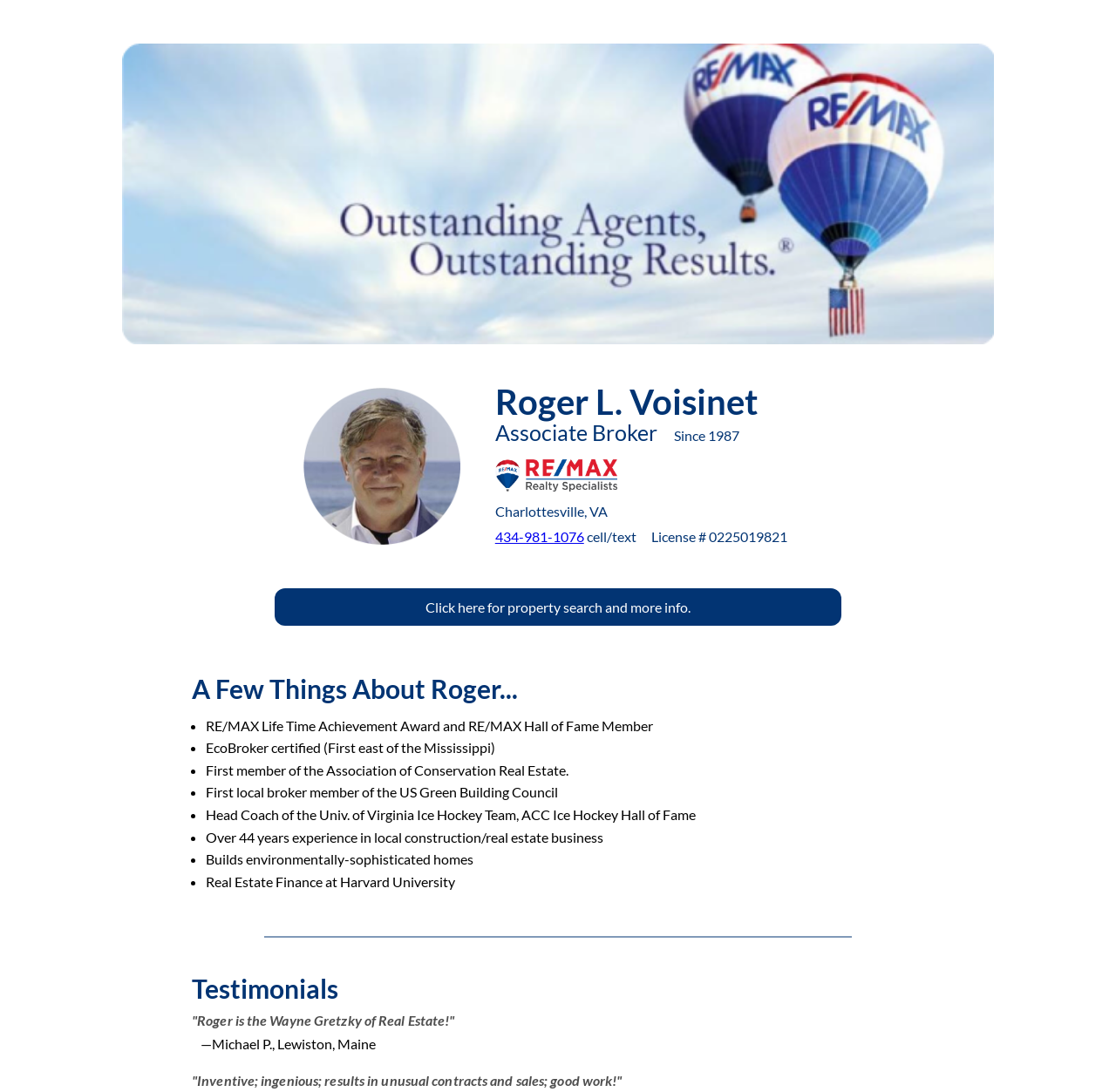Determine the main heading text of the webpage.

Roger L. Voisinet